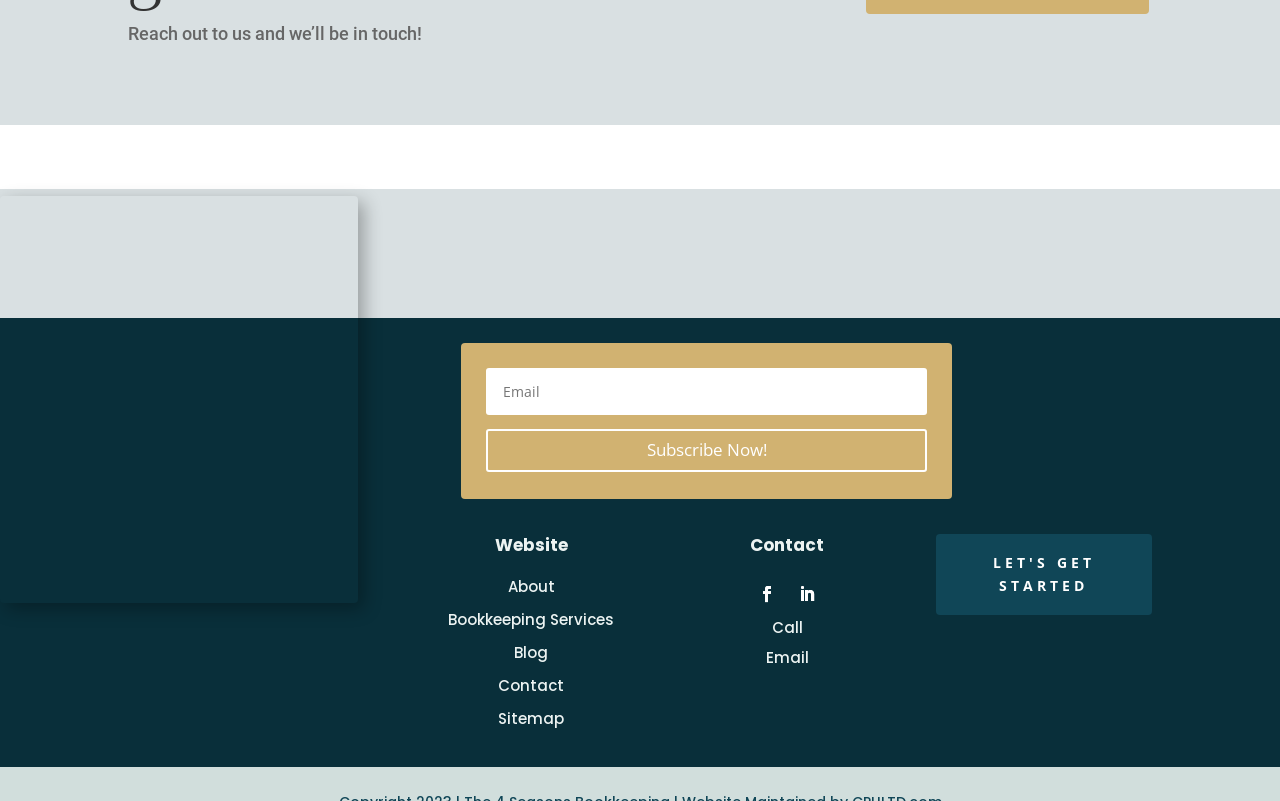Identify the bounding box coordinates of the clickable region required to complete the instruction: "Contact the team". The coordinates should be given as four float numbers within the range of 0 and 1, i.e., [left, top, right, bottom].

[0.389, 0.842, 0.441, 0.868]